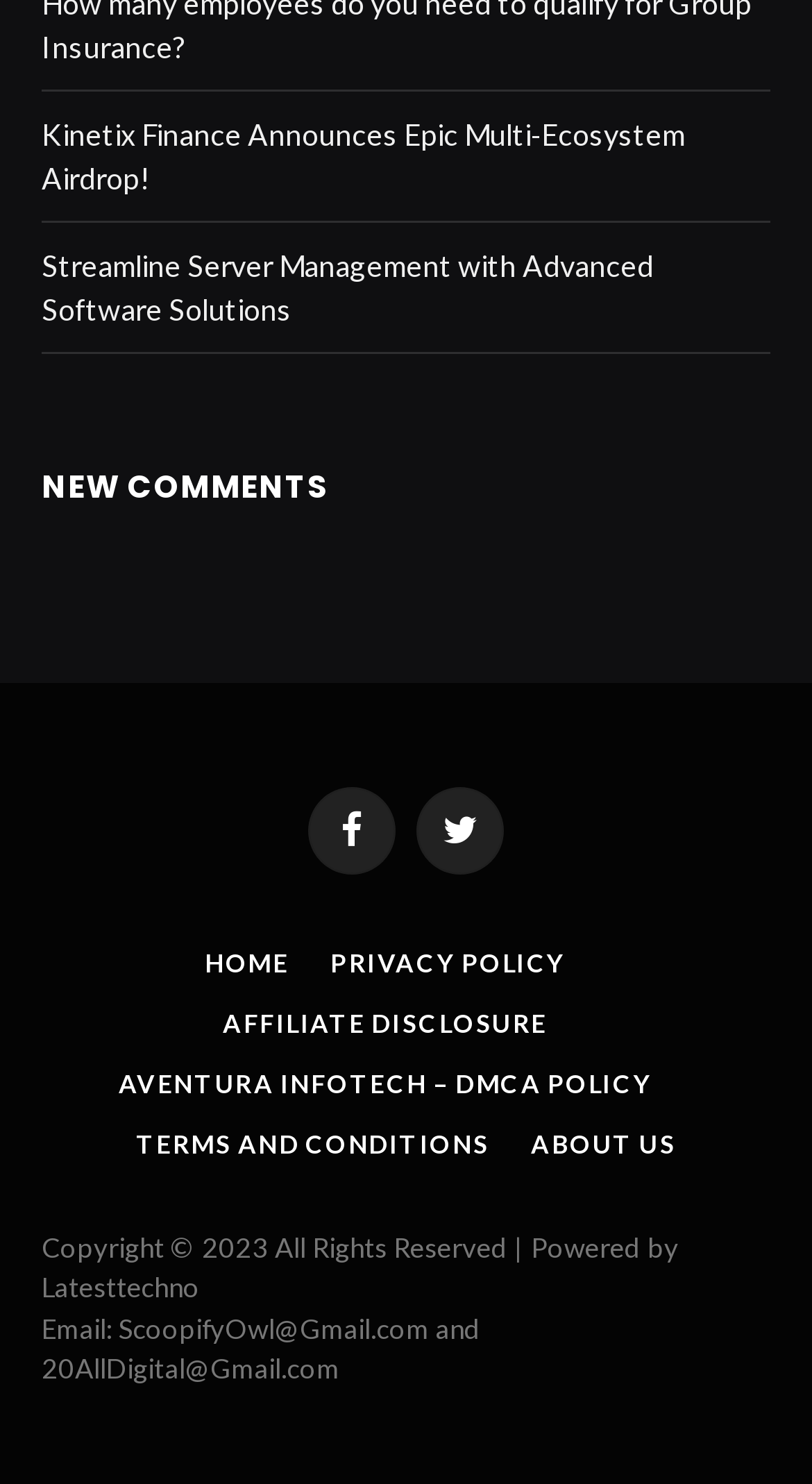Highlight the bounding box coordinates of the element you need to click to perform the following instruction: "Check the PRIVACY POLICY."

[0.407, 0.638, 0.696, 0.659]